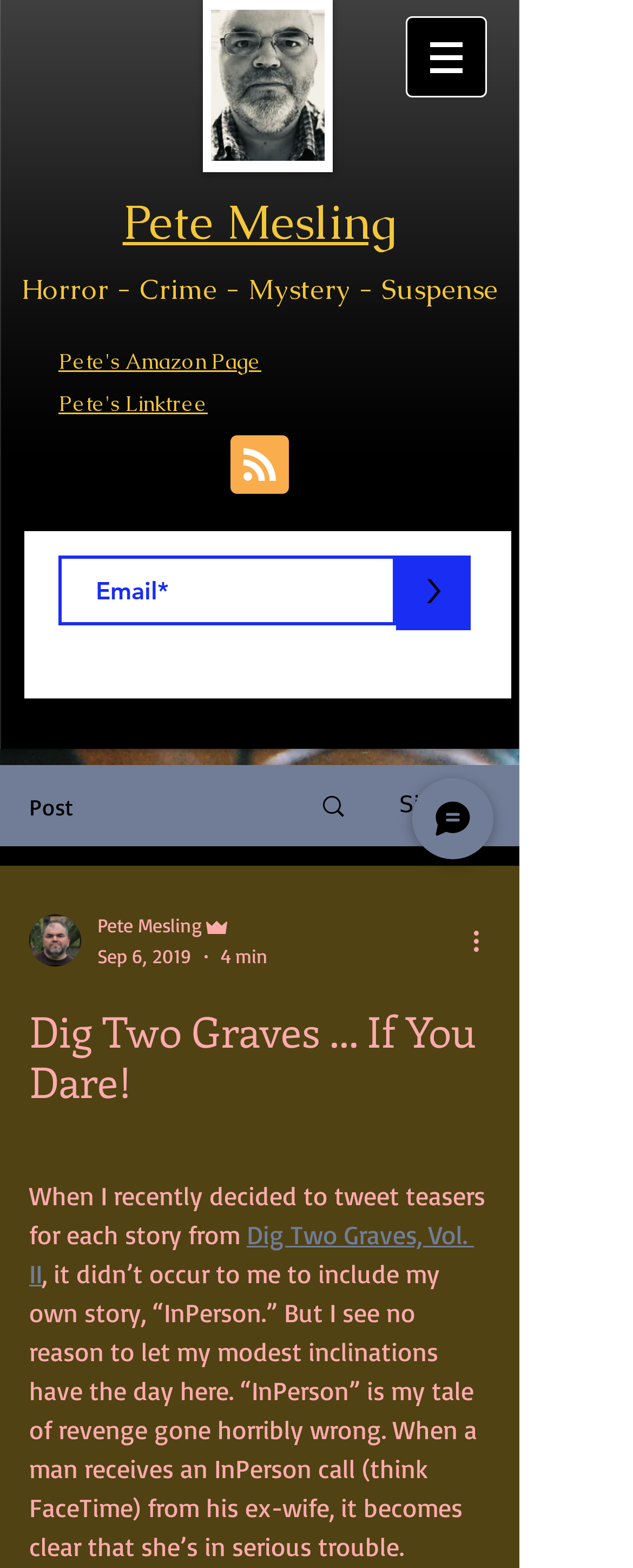Determine the bounding box coordinates of the element that should be clicked to execute the following command: "View the writer's picture".

[0.046, 0.583, 0.128, 0.616]